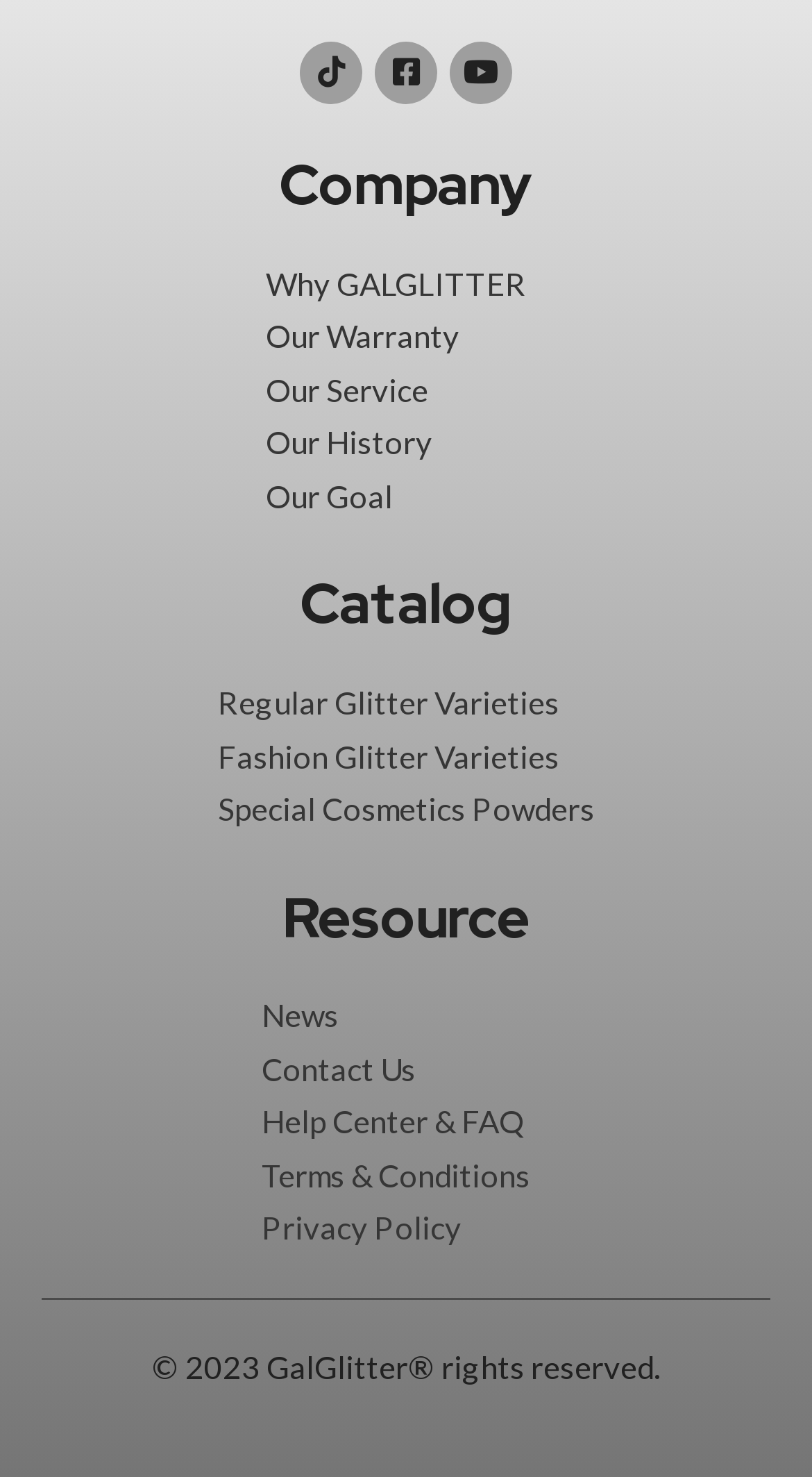What is the company name?
Based on the screenshot, give a detailed explanation to answer the question.

The company name is GalGlitter, which is inferred from the heading 'Company' and the copyright information '© 2023 GalGlitter® rights reserved.'